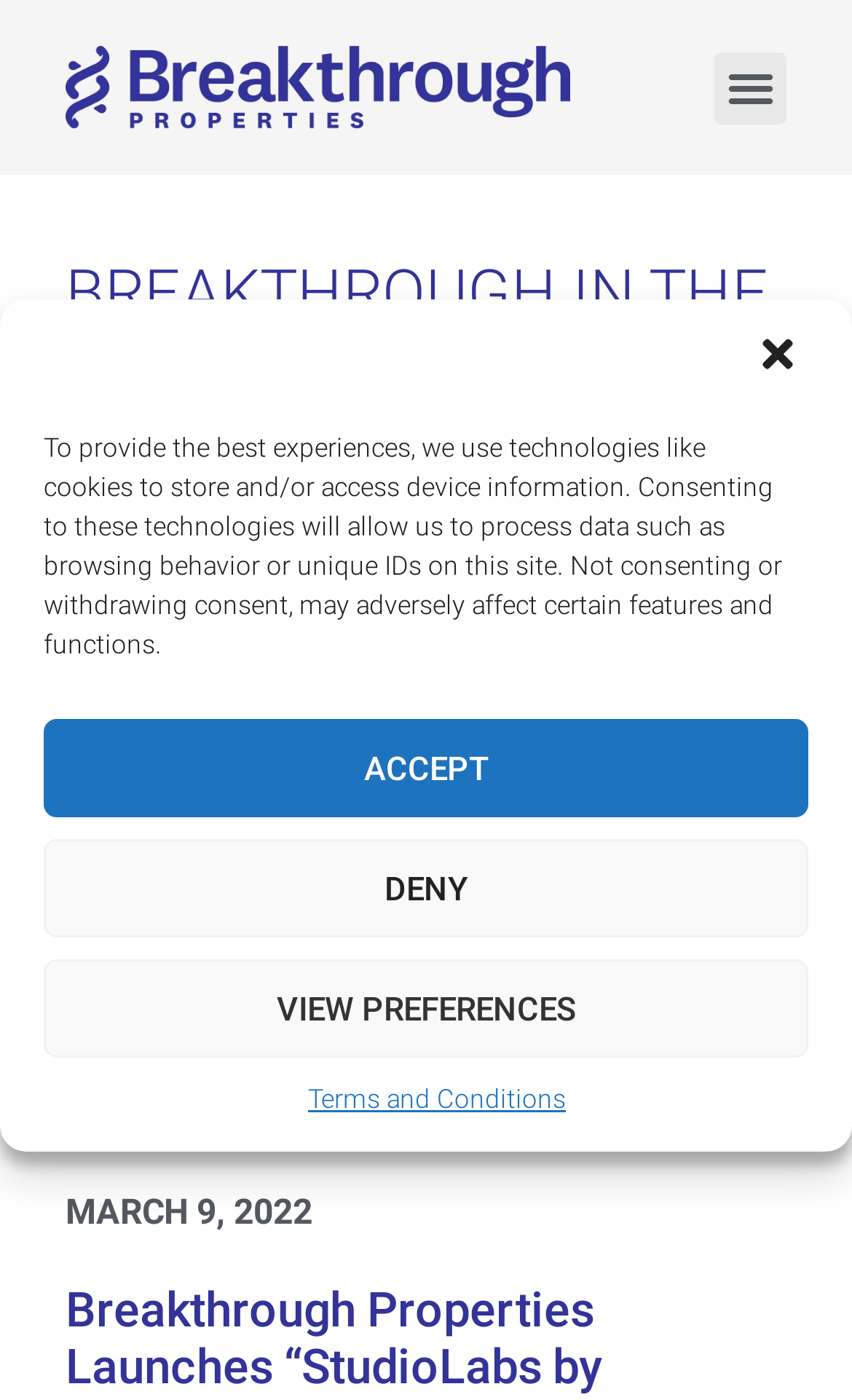What is the purpose of the technologies used on this site?
Give a comprehensive and detailed explanation for the question.

I read the text in the cookie consent dialog, which explains that the technologies used on this site are for storing and/or accessing device information, such as browsing behavior or unique IDs.